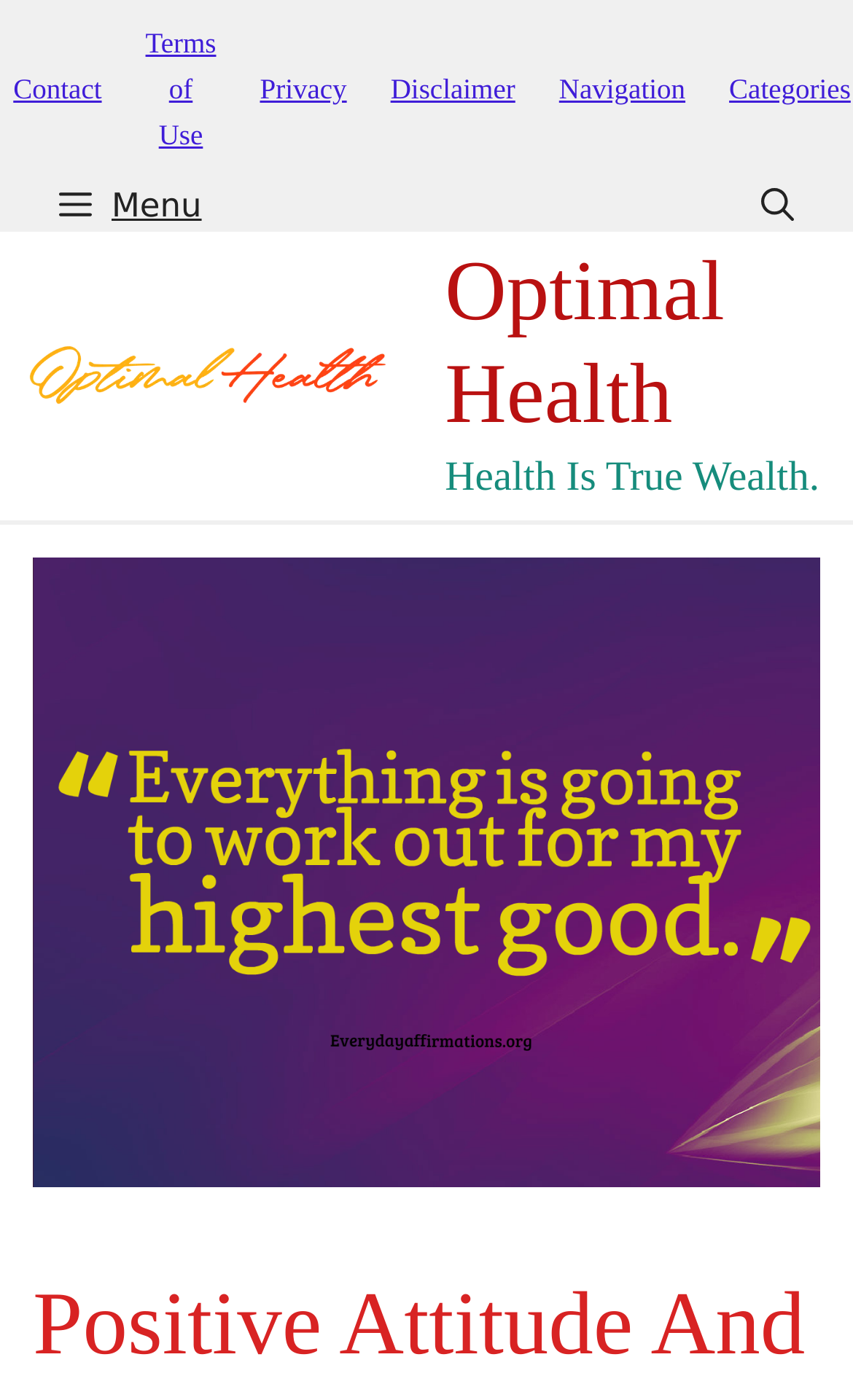Provide the bounding box coordinates of the area you need to click to execute the following instruction: "click Menu".

[0.0, 0.129, 0.306, 0.166]